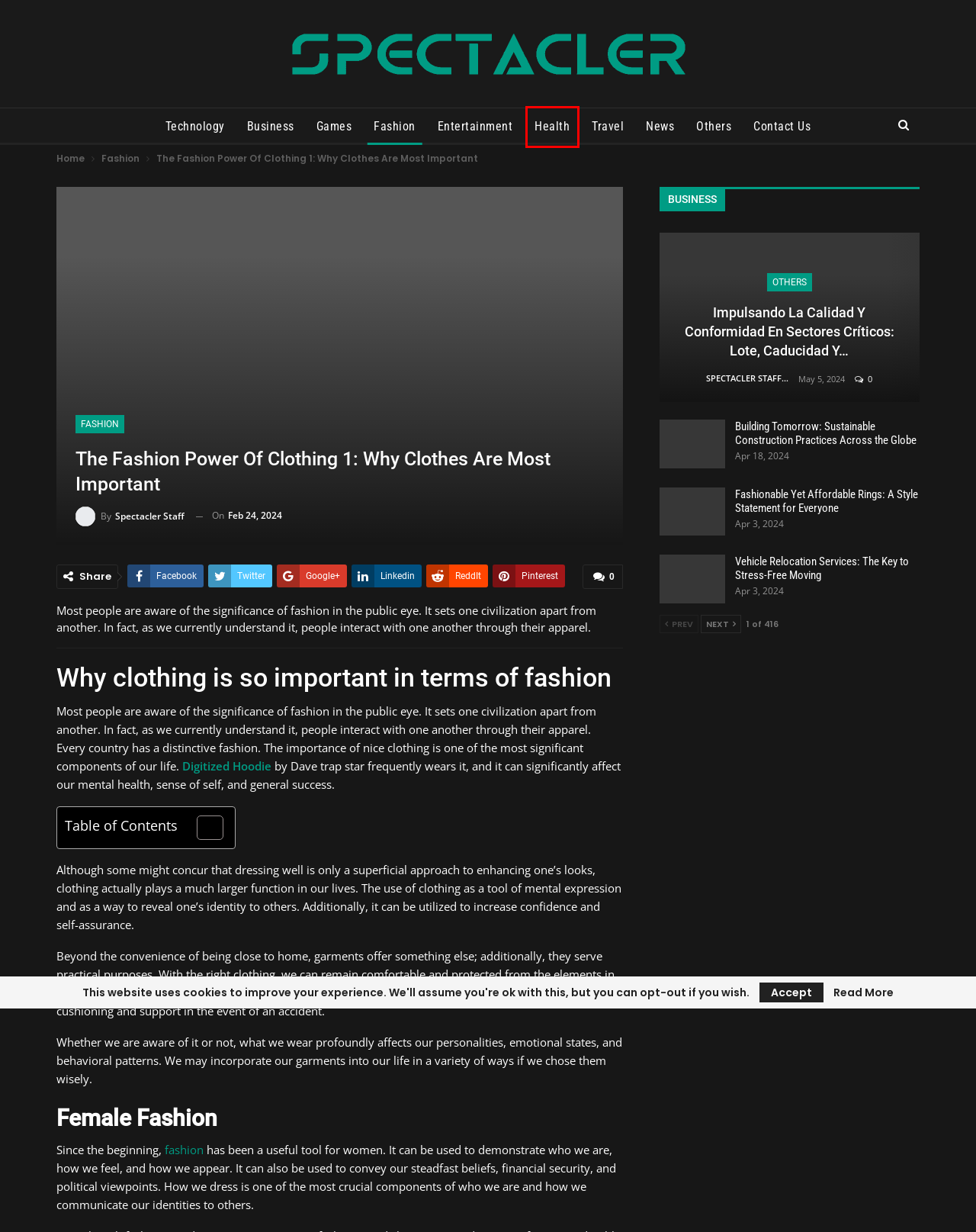View the screenshot of the webpage containing a red bounding box around a UI element. Select the most fitting webpage description for the new page shown after the element in the red bounding box is clicked. Here are the candidates:
A. Entertainment - Spectacler
B. Privacy Policy - Spectacler
C. Health - Spectacler
D. Others - Spectacler
E. Vehicle Relocation Services: The Key to Stress-Free Moving - Spectacler
F. Fashion - Spectacler
G. Games - Spectacler
H. Spectacler Staff - Spectacler

C